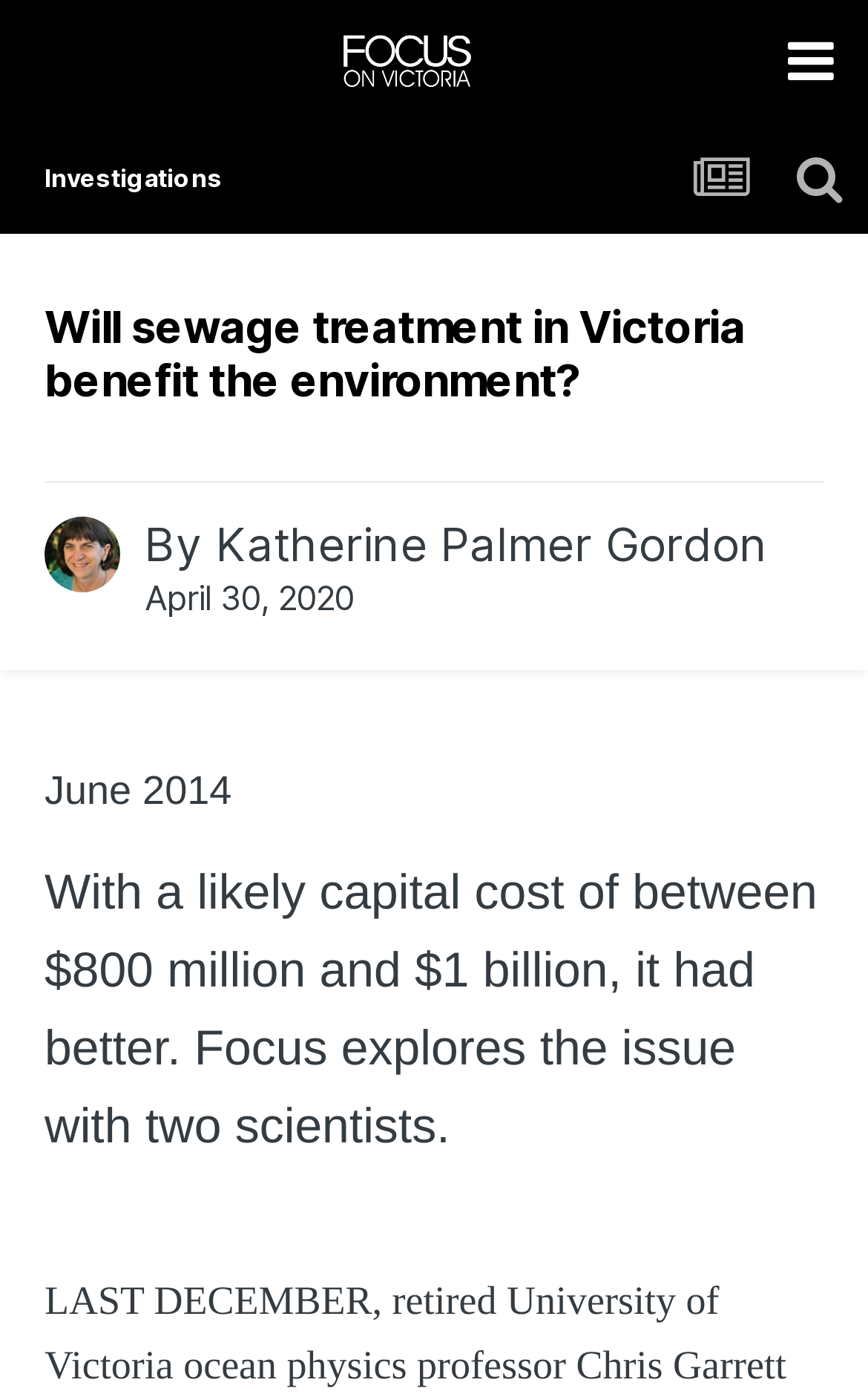What is the name of the section where this article is located?
Please respond to the question with a detailed and informative answer.

The name of the section where this article is located can be identified by looking at the link 'Investigations' which is located near the top of the webpage.